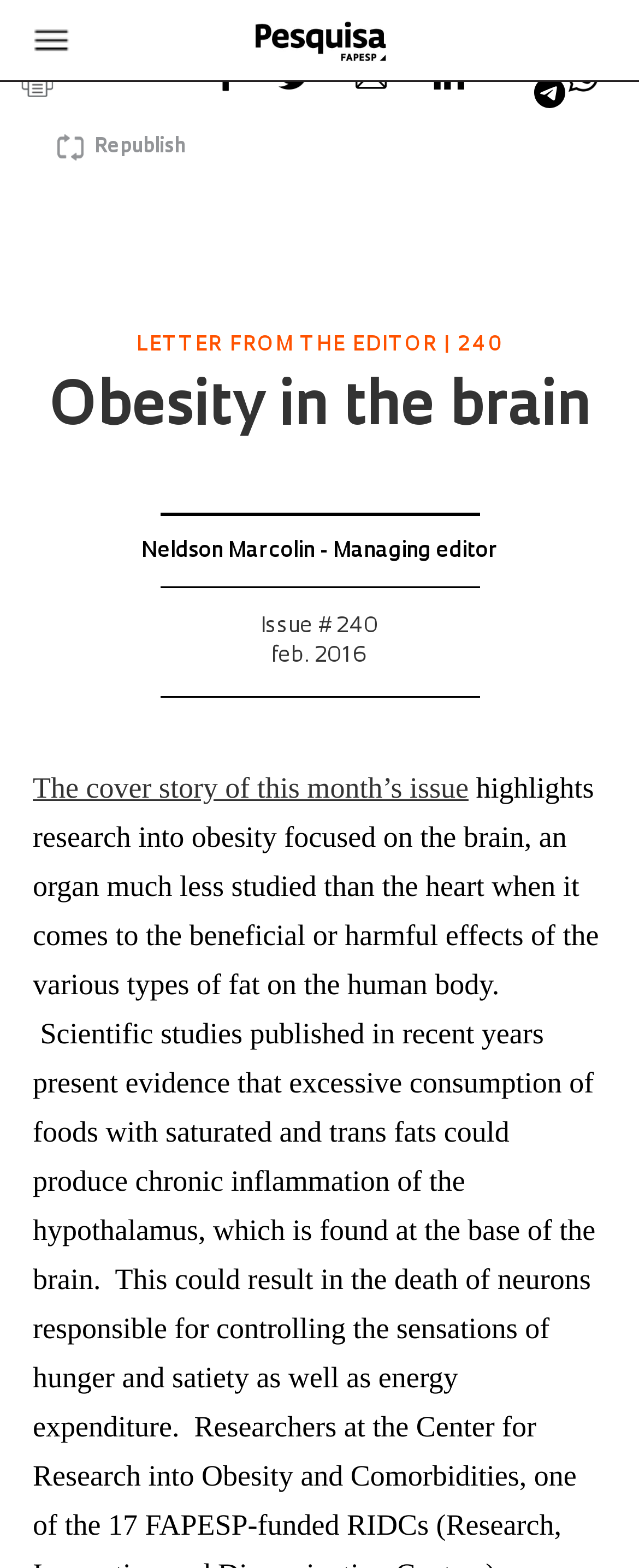Based on what you see in the screenshot, provide a thorough answer to this question: How many social media sharing options are available?

I counted the number of social media sharing options by looking at the links and images with text such as 'Share on Facebook', 'Tweet about this on Twitter', 'Email this to someone', 'Share on LinkedIn', and 'Share on Whatsapp'.